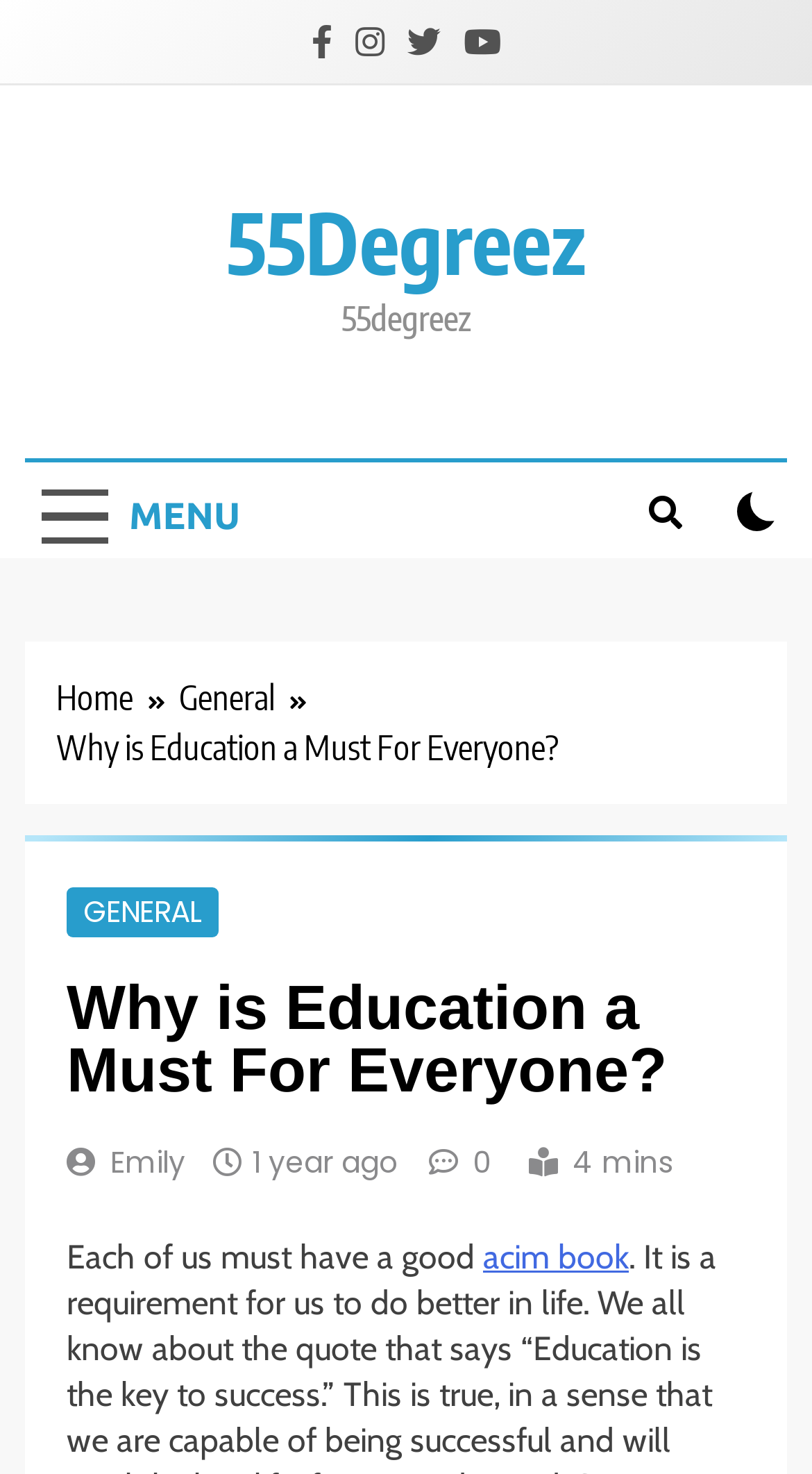Identify the bounding box coordinates for the region to click in order to carry out this instruction: "Click the GENERAL link". Provide the coordinates using four float numbers between 0 and 1, formatted as [left, top, right, bottom].

[0.103, 0.605, 0.249, 0.633]